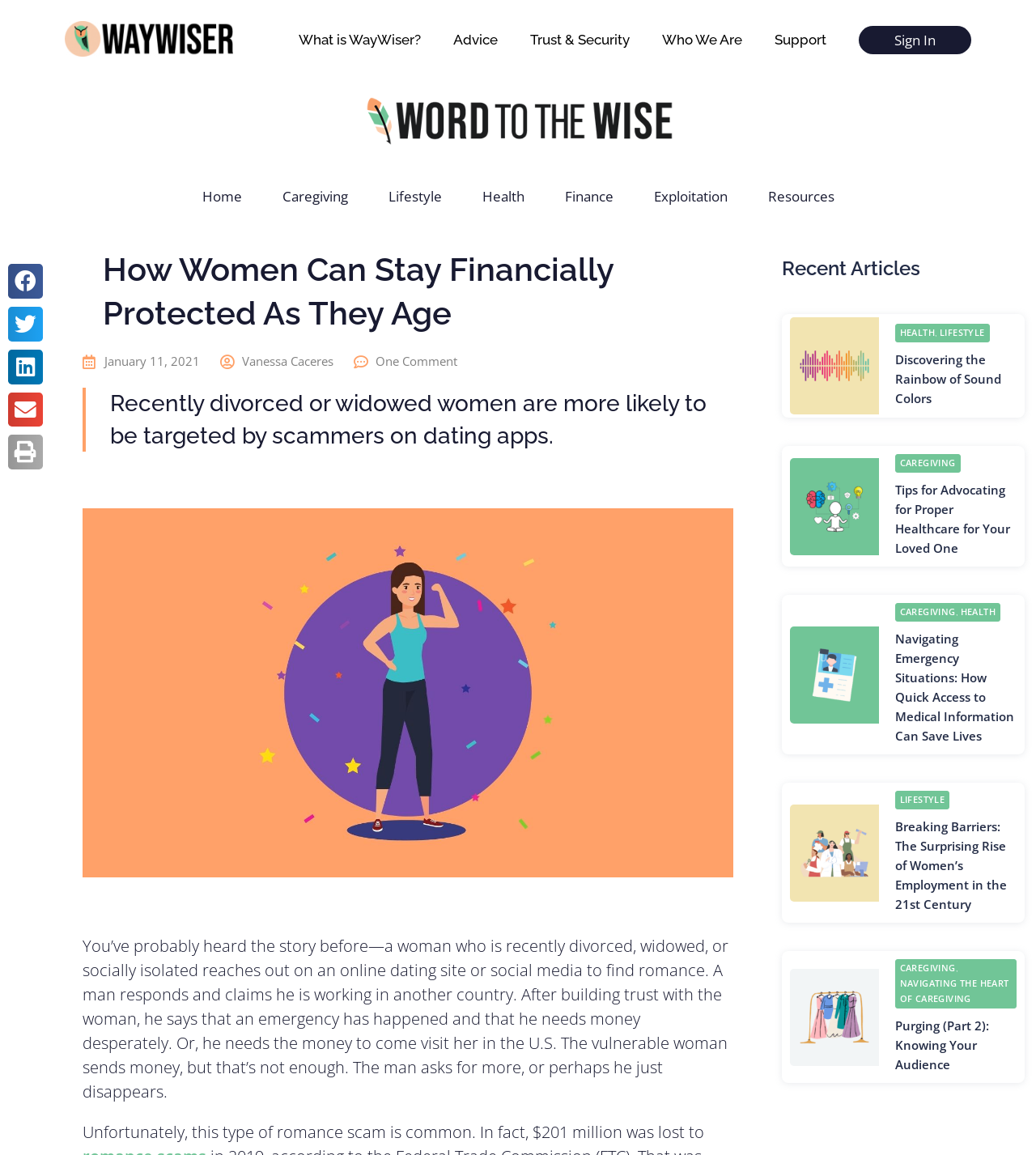What is the author of the article?
Please give a detailed and elaborate answer to the question.

I found the author's name by looking at the static text element that says 'Vanessa Caceres' which is located below the heading 'How Women Can Stay Financially Protected As They Age'.